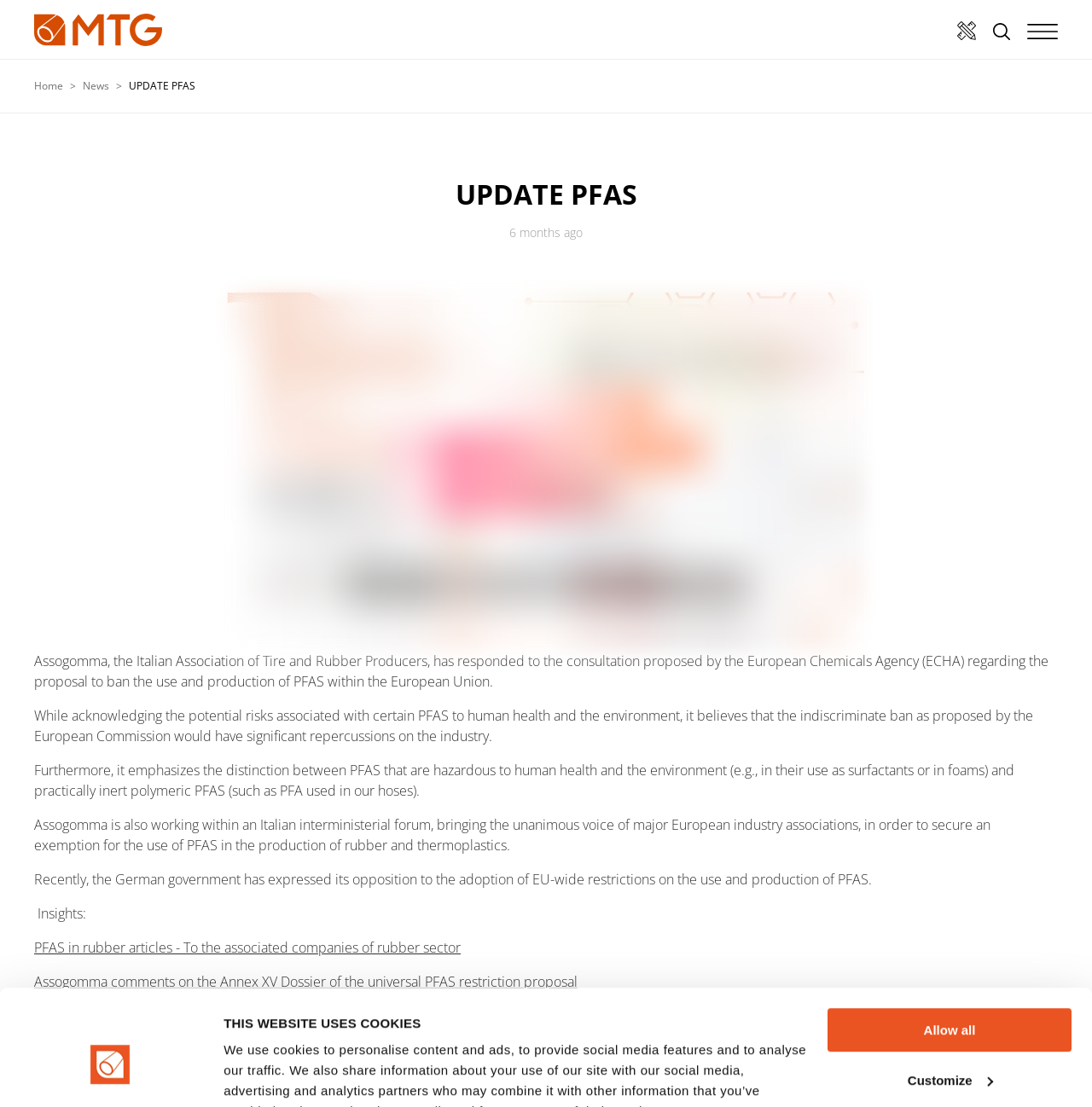Given the description of the UI element: "Read More »", predict the bounding box coordinates in the form of [left, top, right, bottom], with each value being a float between 0 and 1.

None